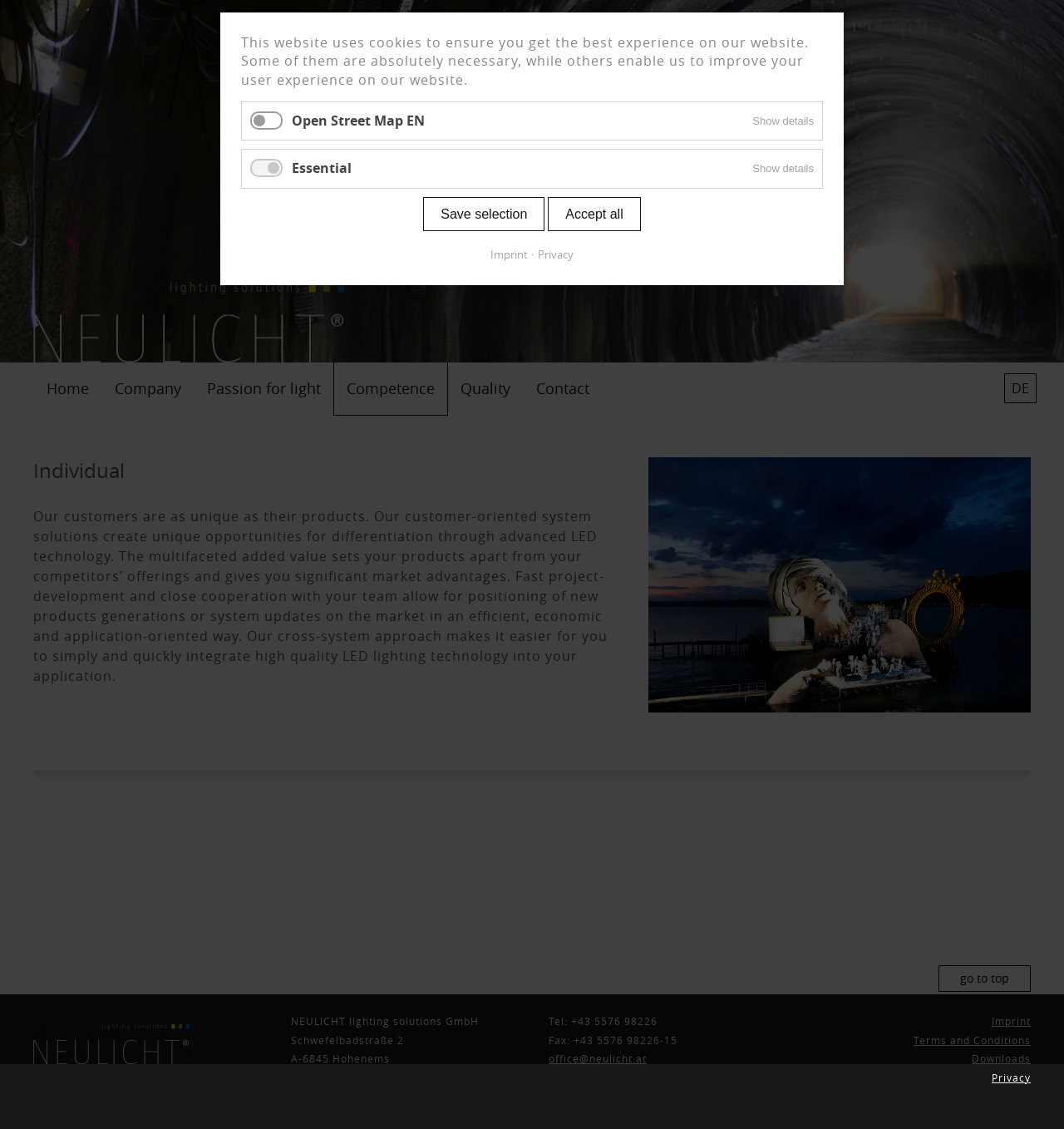What is the address of the company?
Answer the question with detailed information derived from the image.

I found the address of the company in the footer section of the webpage, specifically in the texts 'Schwefelbadstraße 2' and 'A-6845 Hohenems'.